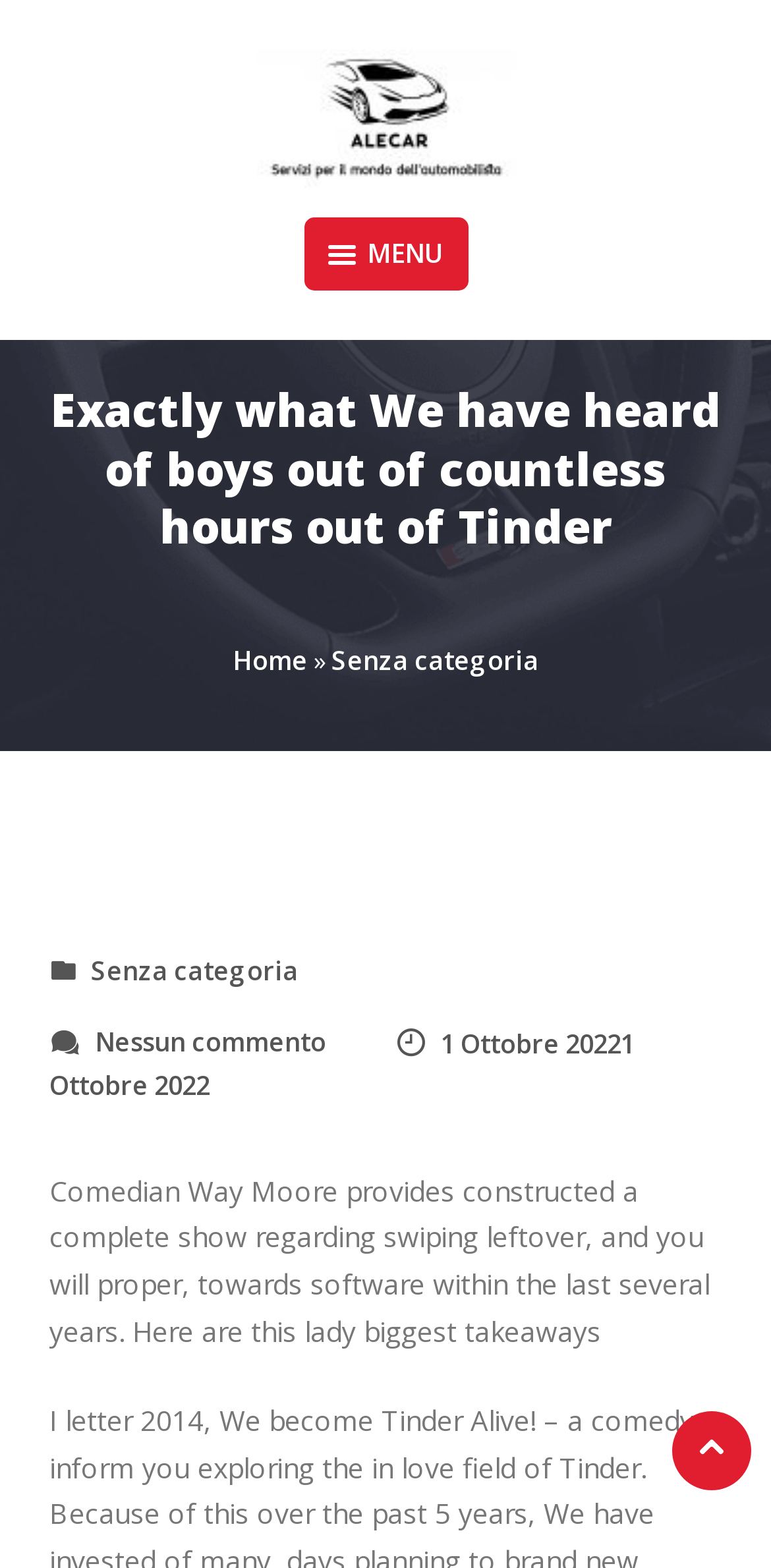Can you pinpoint the bounding box coordinates for the clickable element required for this instruction: "Open the MENU"? The coordinates should be four float numbers between 0 and 1, i.e., [left, top, right, bottom].

[0.394, 0.139, 0.606, 0.186]